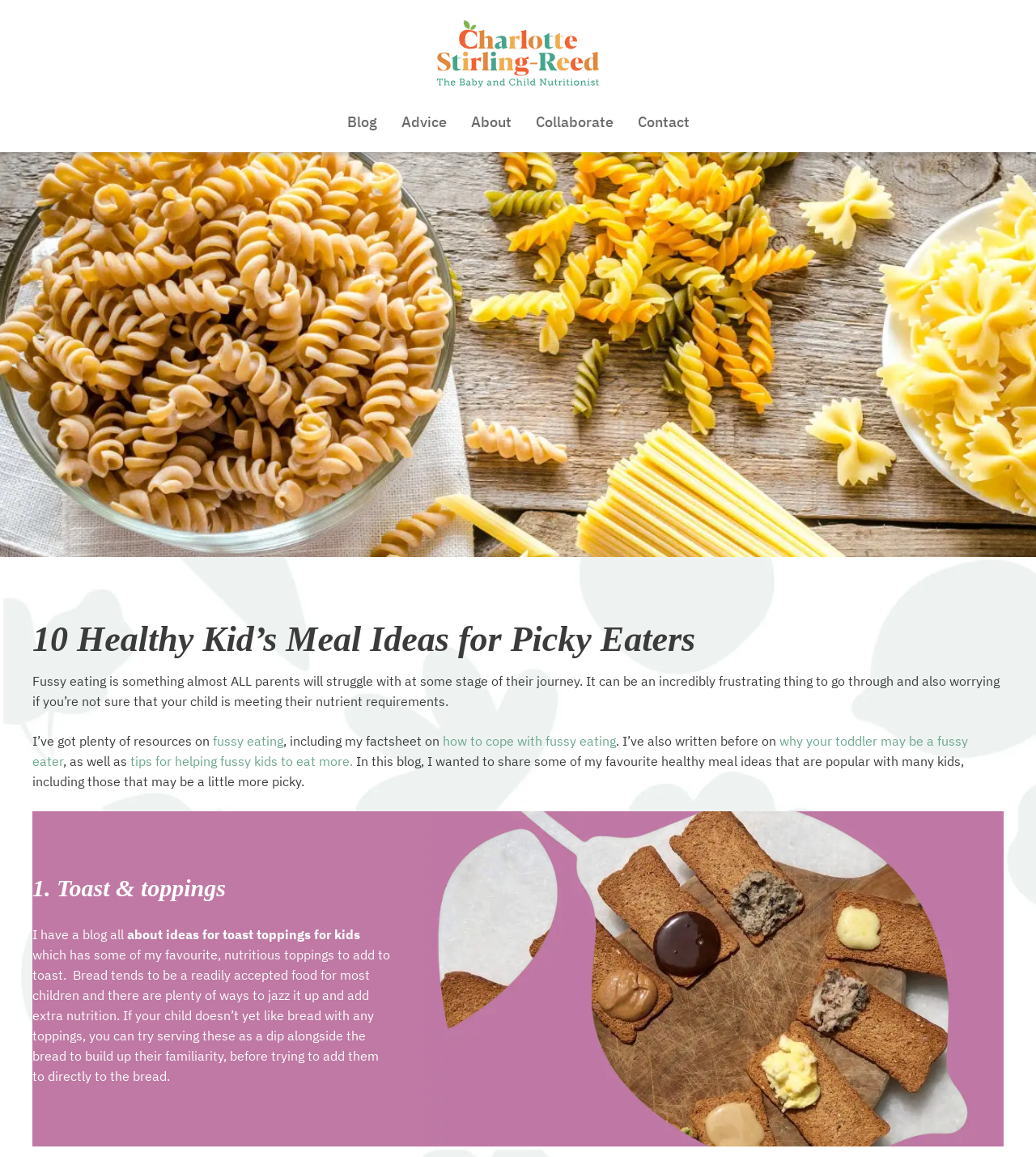Determine the bounding box for the described HTML element: "alt="SR Nutrition" title="SR Nutrition"". Ensure the coordinates are four float numbers between 0 and 1 in the format [left, top, right, bottom].

[0.422, 0.064, 0.578, 0.078]